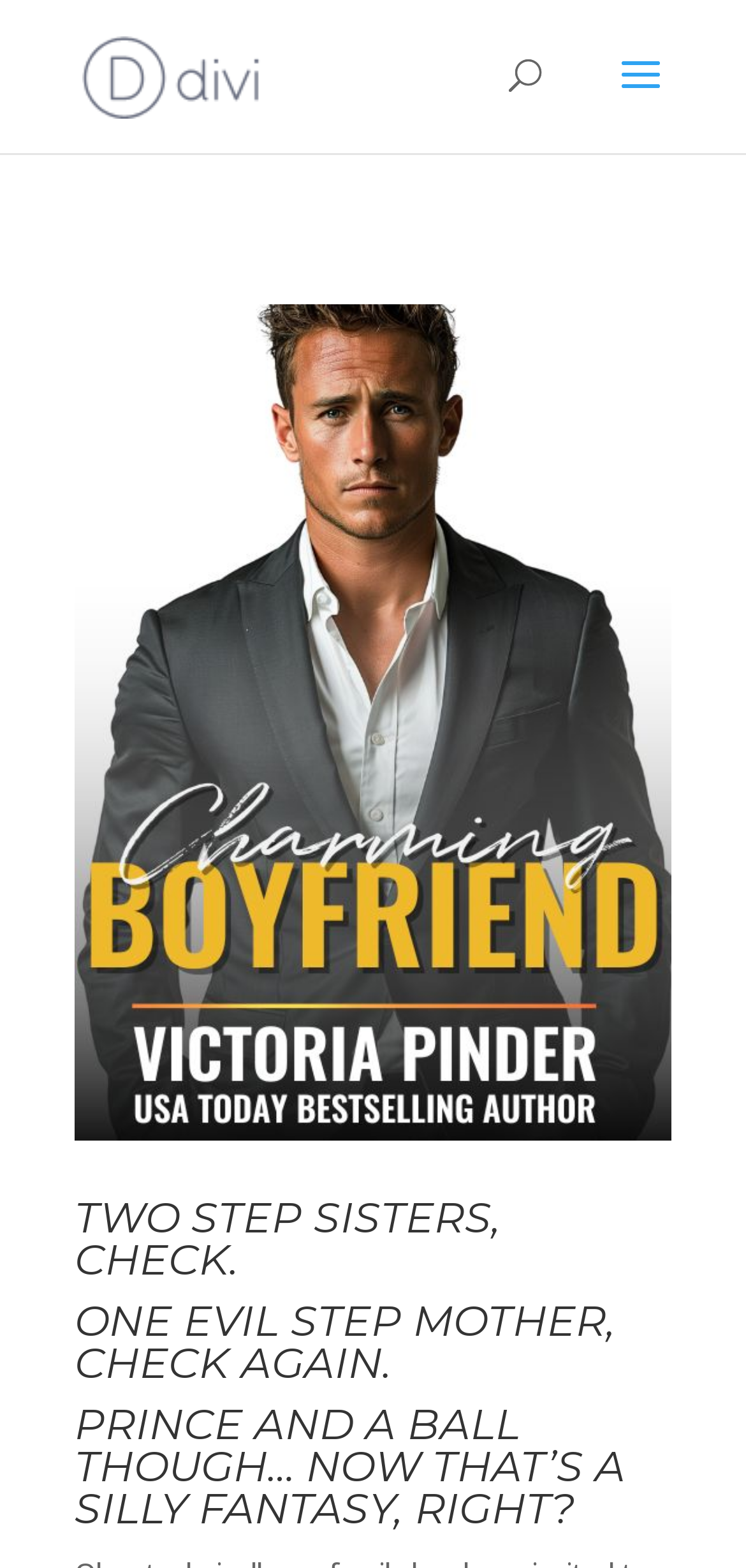Using the details in the image, give a detailed response to the question below:
What is the theme of the content?

Based on the headings and the overall structure of the webpage, it appears to be a romance novel or story, possibly a fairy tale or fantasy-themed romance.